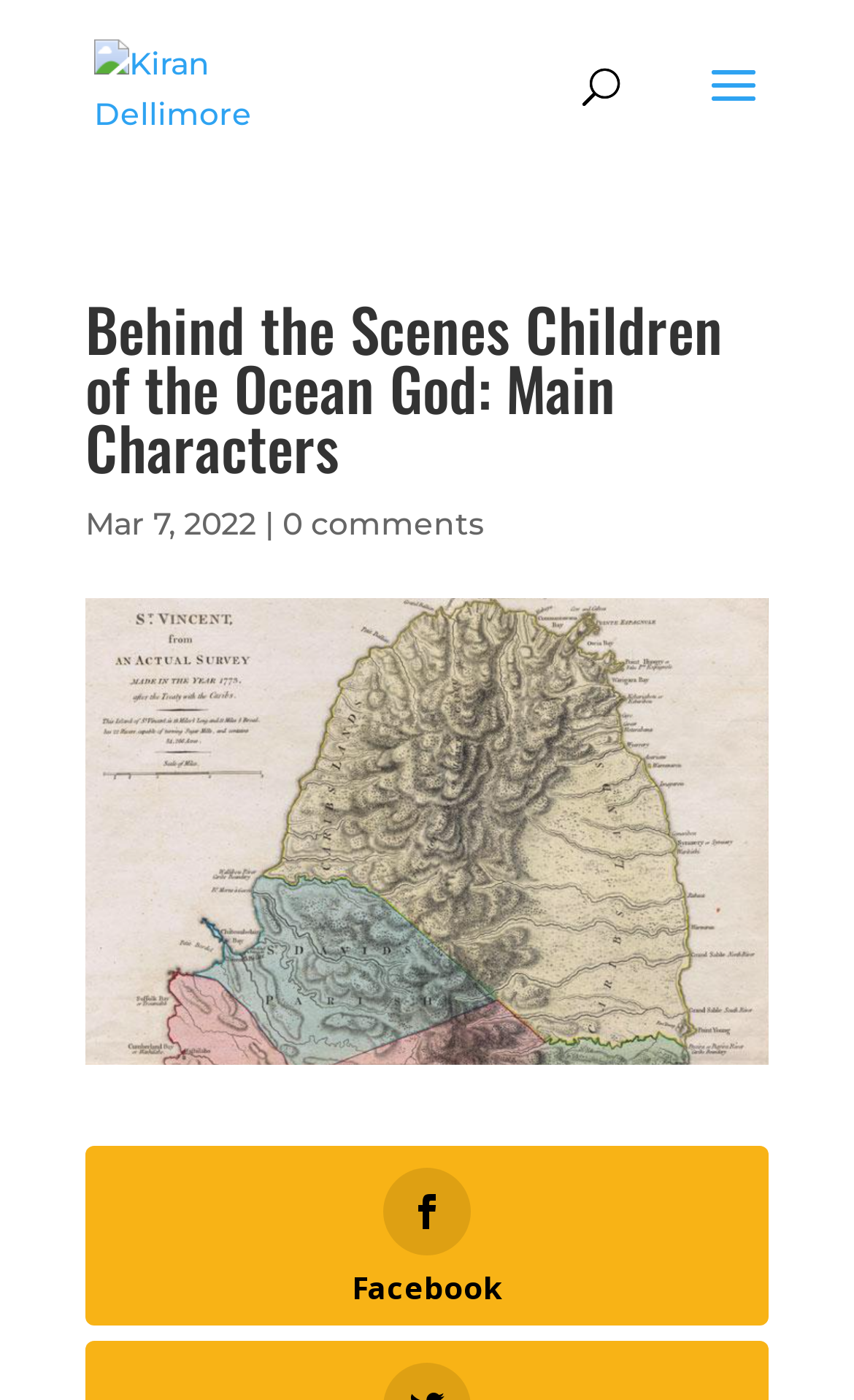Review the image closely and give a comprehensive answer to the question: When was the article published?

The publication date can be found by looking at the static text on the page, which says 'Mar 7, 2022'. This text is likely the publication date because it is displayed in a format that is commonly used for dates.